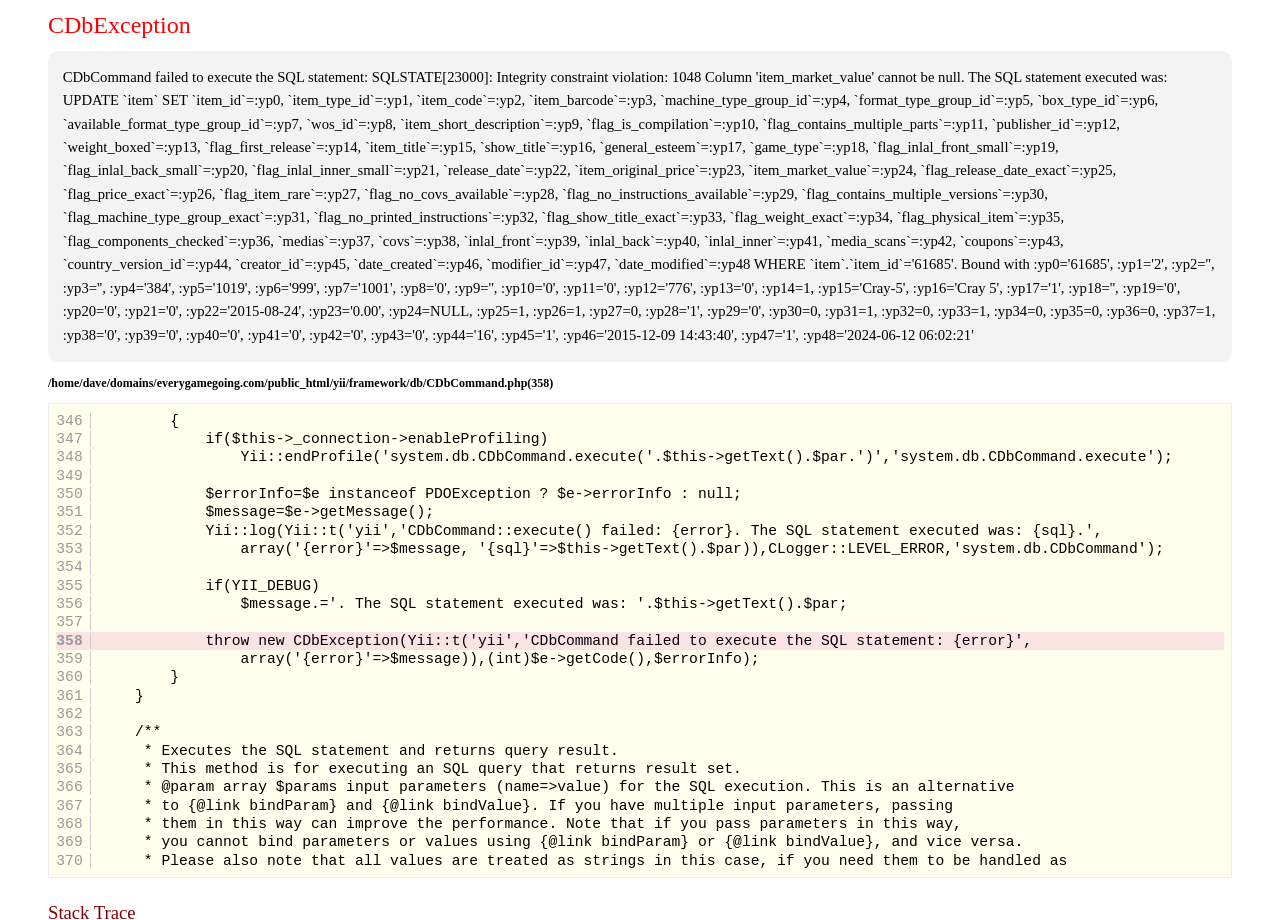What is the line number of the code snippet?
From the image, respond with a single word or phrase.

358